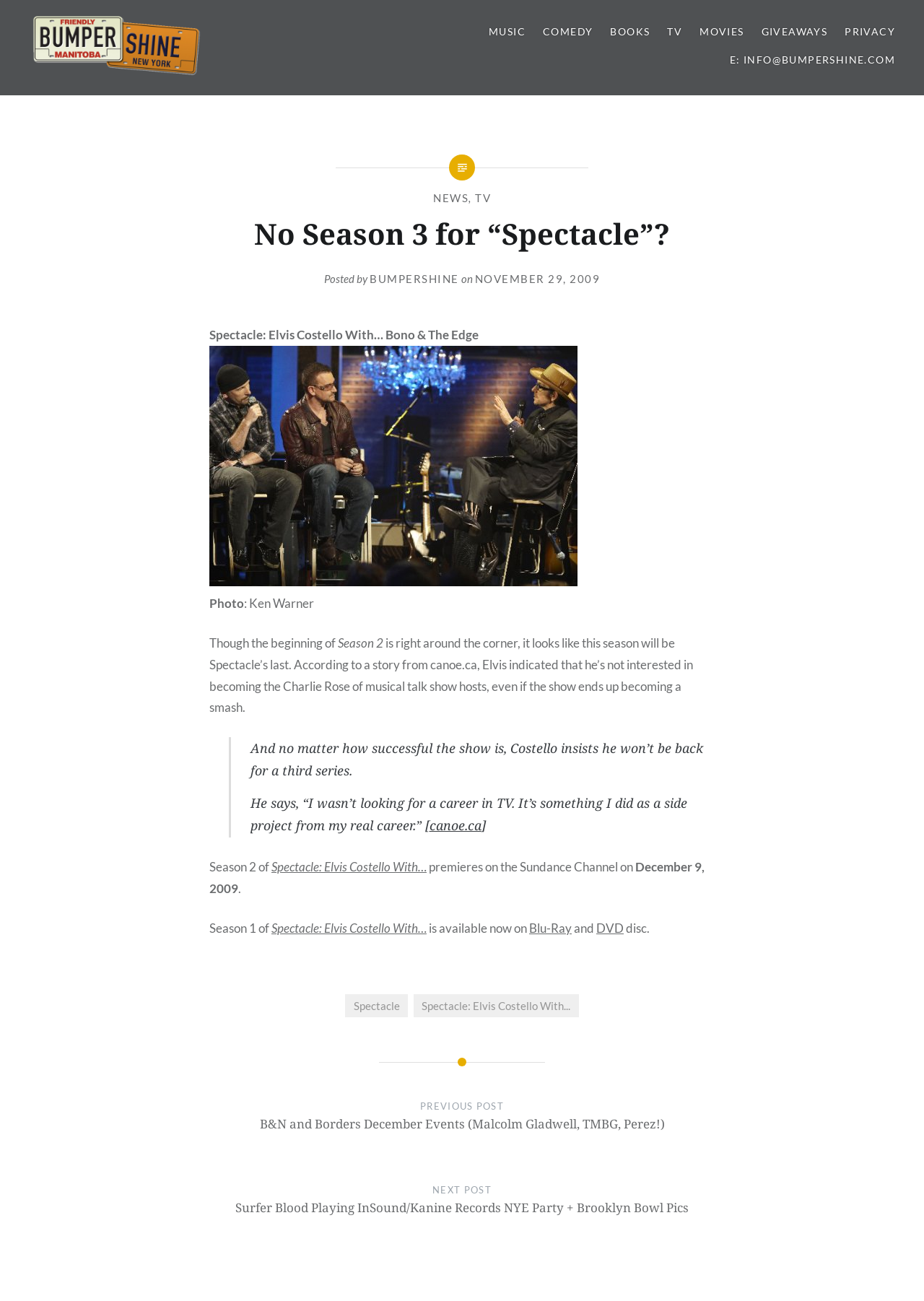Kindly respond to the following question with a single word or a brief phrase: 
What is the name of the website?

Bumpershine.com